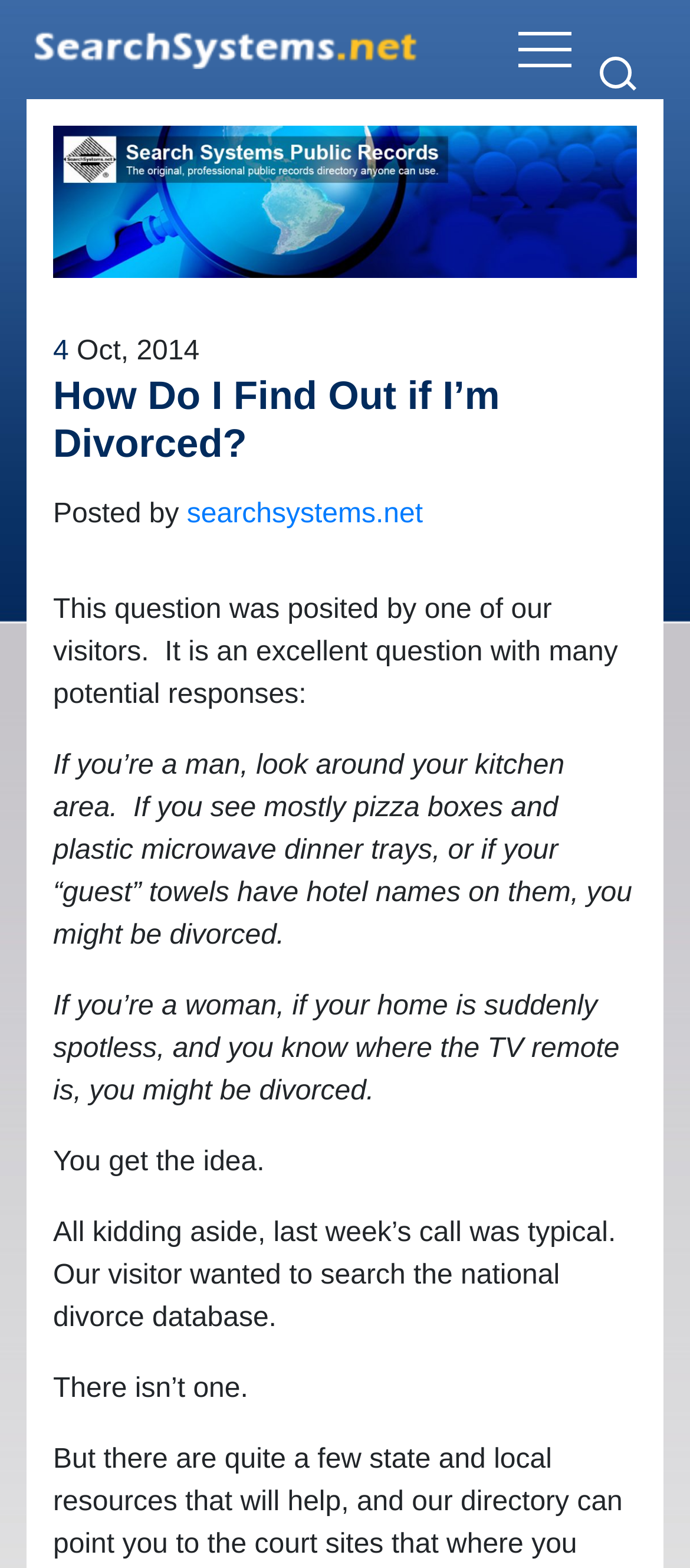Answer the question using only a single word or phrase: 
Is there a national divorce database?

No